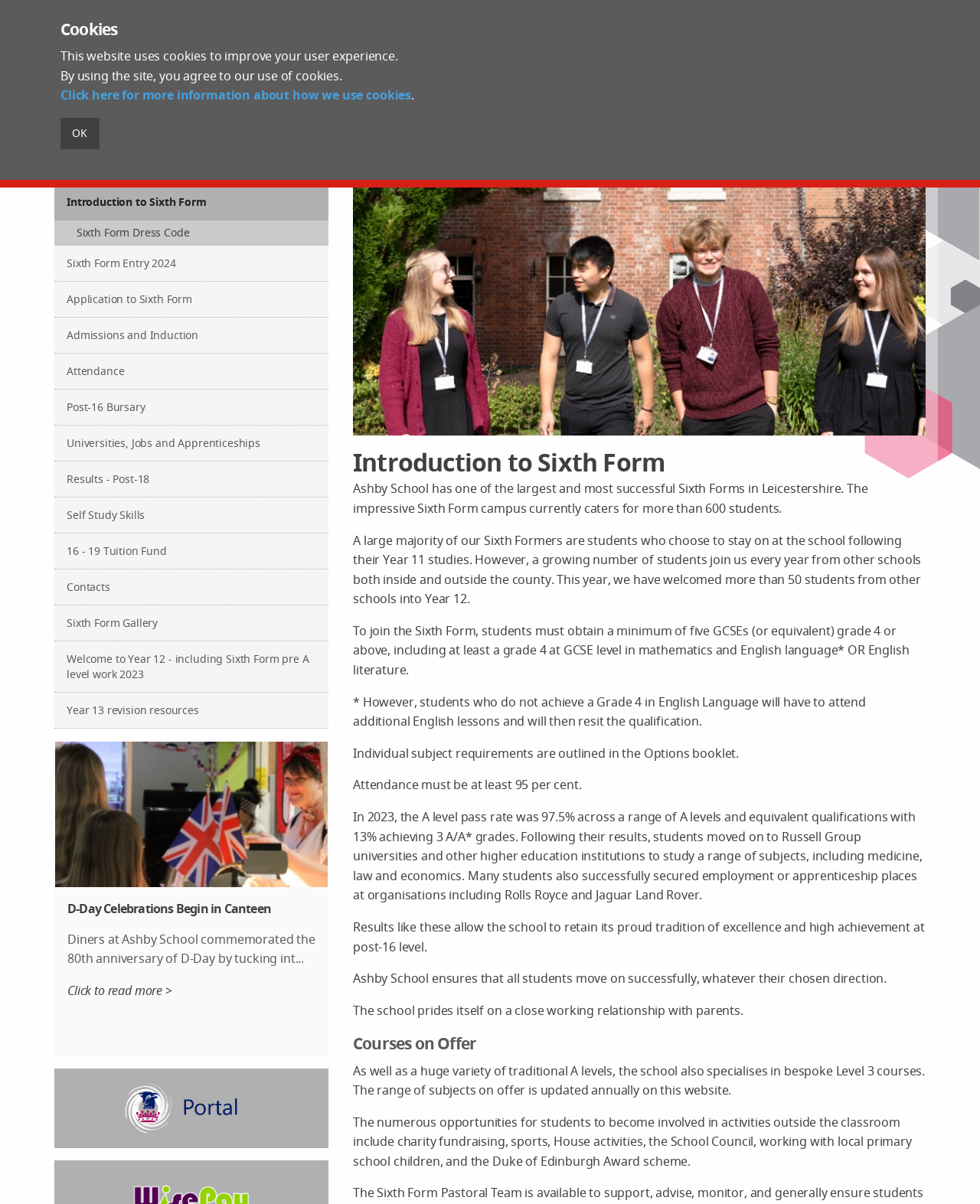Identify the bounding box coordinates of the clickable region necessary to fulfill the following instruction: "Read more about D-Day Celebrations Begin in Canteen". The bounding box coordinates should be four float numbers between 0 and 1, i.e., [left, top, right, bottom].

[0.069, 0.815, 0.322, 0.831]